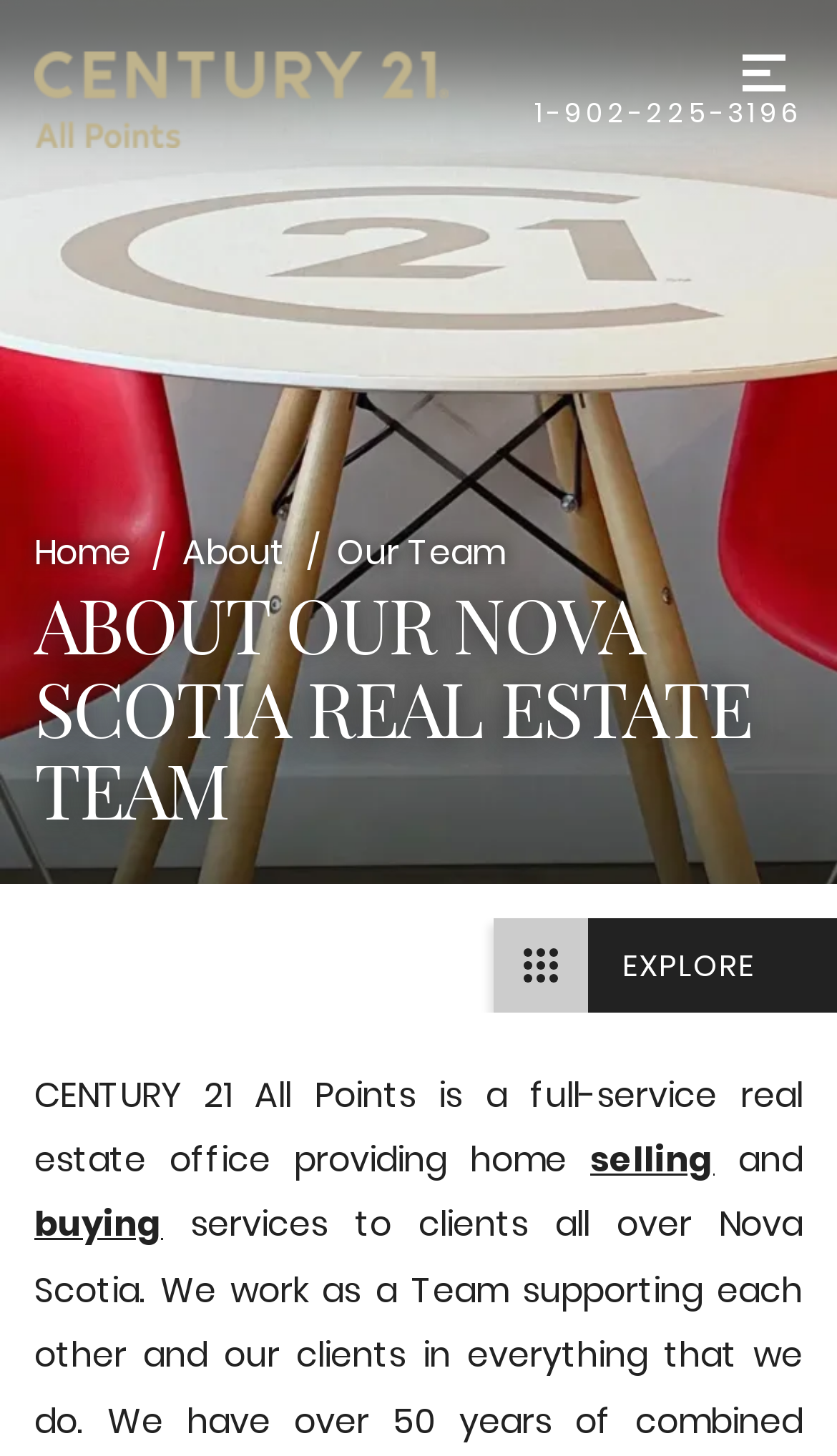Create a full and detailed caption for the entire webpage.

This webpage is about a real estate team in Halifax, Nova Scotia, specializing in buying and selling homes in Halifax, Dartmouth, Bedford, Sackville, and surrounding areas. 

At the top left corner, there is a link to the homepage, accompanied by a CENTURY 21 All Points logo. Next to it, on the right side, is a phone number link. A menu button is located at the top right corner, featuring a menu icon.

Below the top section, a large image of the Halifax Real Estate office CENTURY 21 All Points occupies the full width of the page.

The main navigation menu is situated below the image, consisting of three links: Home, About, and Our Team. 

The main content area begins with a heading that reads "ABOUT OUR NOVA SCOTIA REAL ESTATE TEAM". Below the heading, there is a complementary section that contains an image of a sidebar open icon and a static text "EXPLORE" on the right side.

The main text content starts with a static text describing the services provided by CENTURY 21 All Points, a full-service real estate office. The text is interrupted by two links, "selling" and "buying", which are part of the sentence.